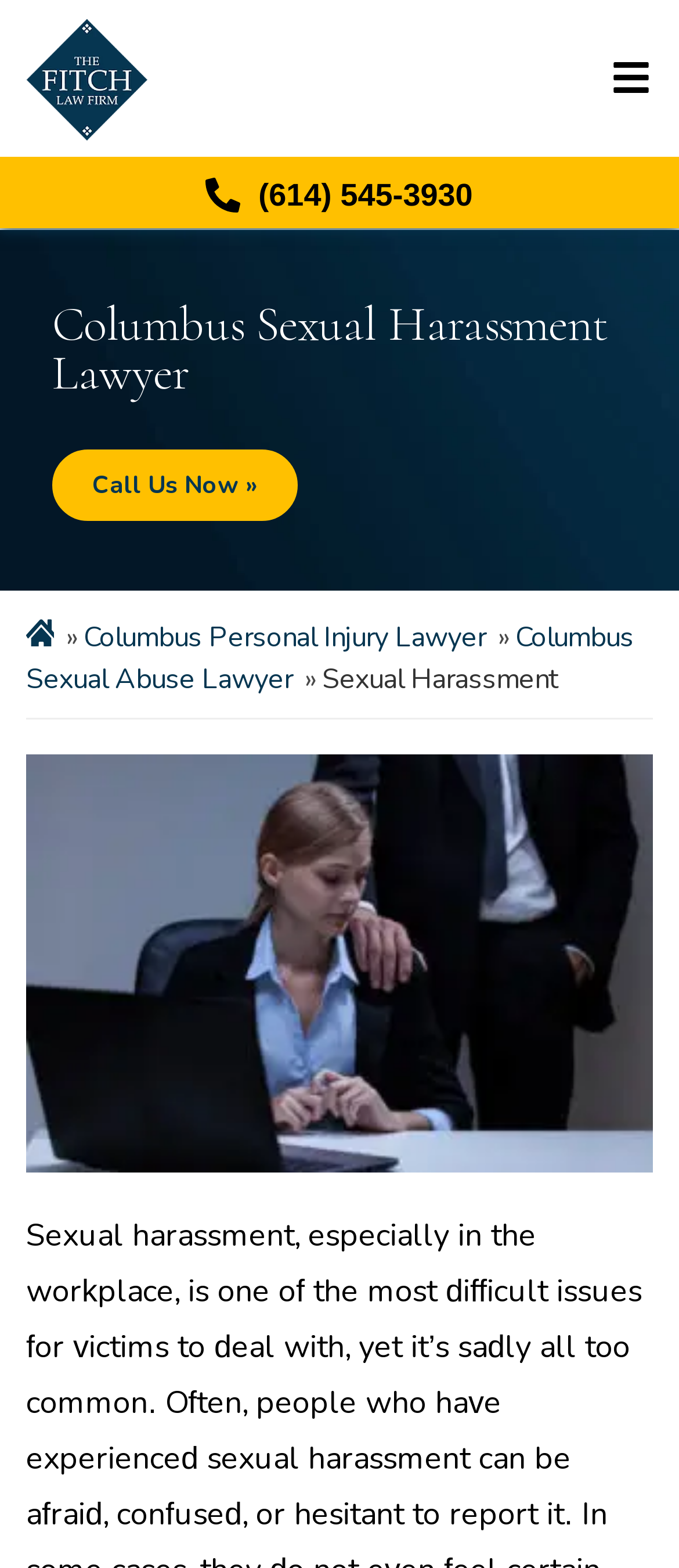Refer to the image and provide a thorough answer to this question:
What is the button on the top right?

I found the button by looking at the top right section of the webpage, where I saw a button with no text description.